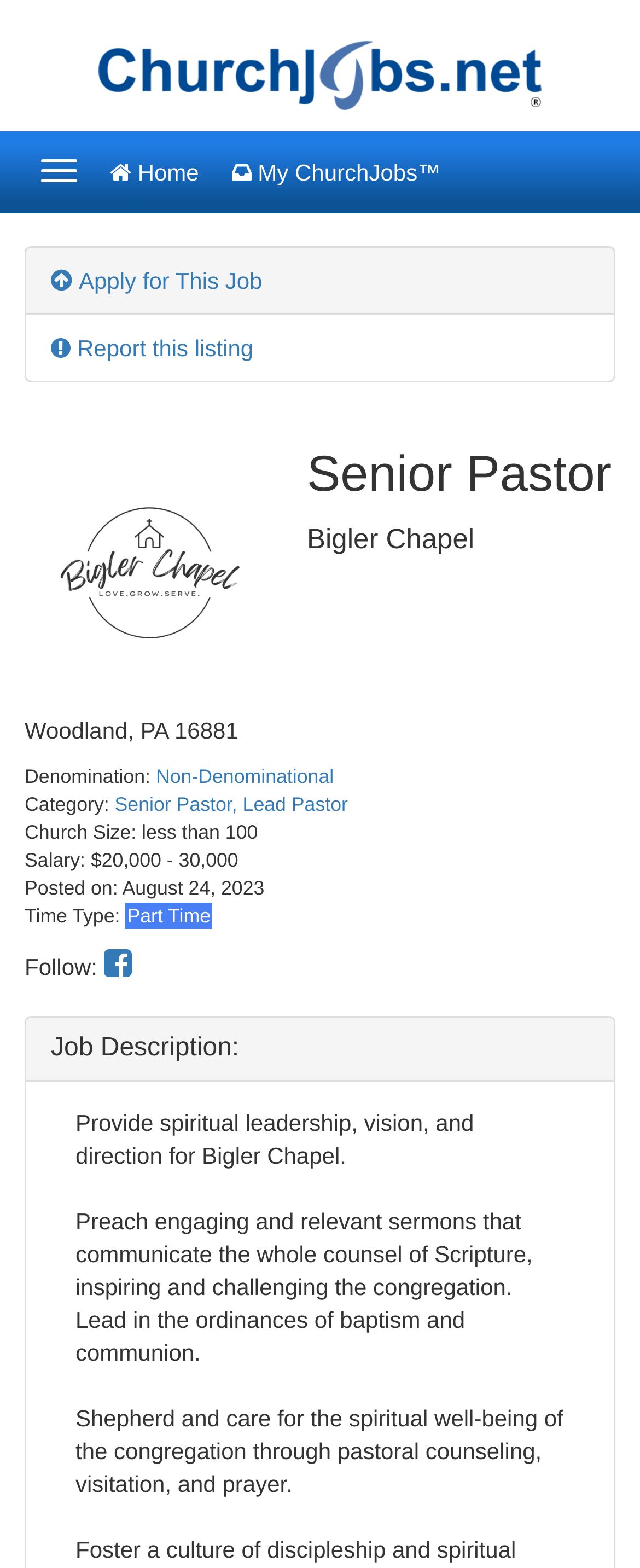What is the job title of the opening?
Please use the image to provide an in-depth answer to the question.

The job title of the opening can be found in the heading element 'Senior Pastor' with bounding box coordinates [0.038, 0.286, 0.962, 0.321].